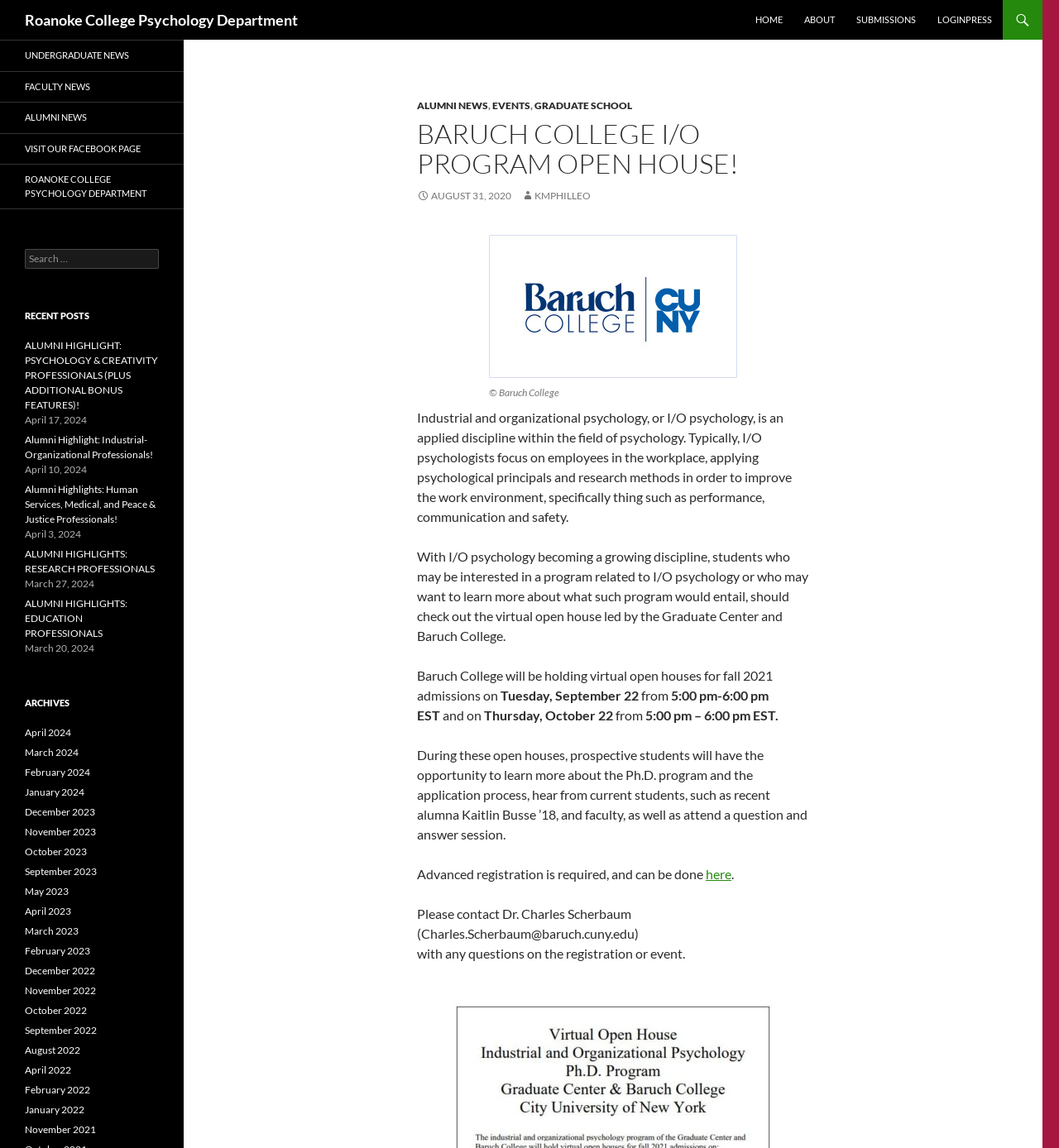Can you find the bounding box coordinates for the element that needs to be clicked to execute this instruction: "Search for something"? The coordinates should be given as four float numbers between 0 and 1, i.e., [left, top, right, bottom].

[0.023, 0.217, 0.15, 0.234]